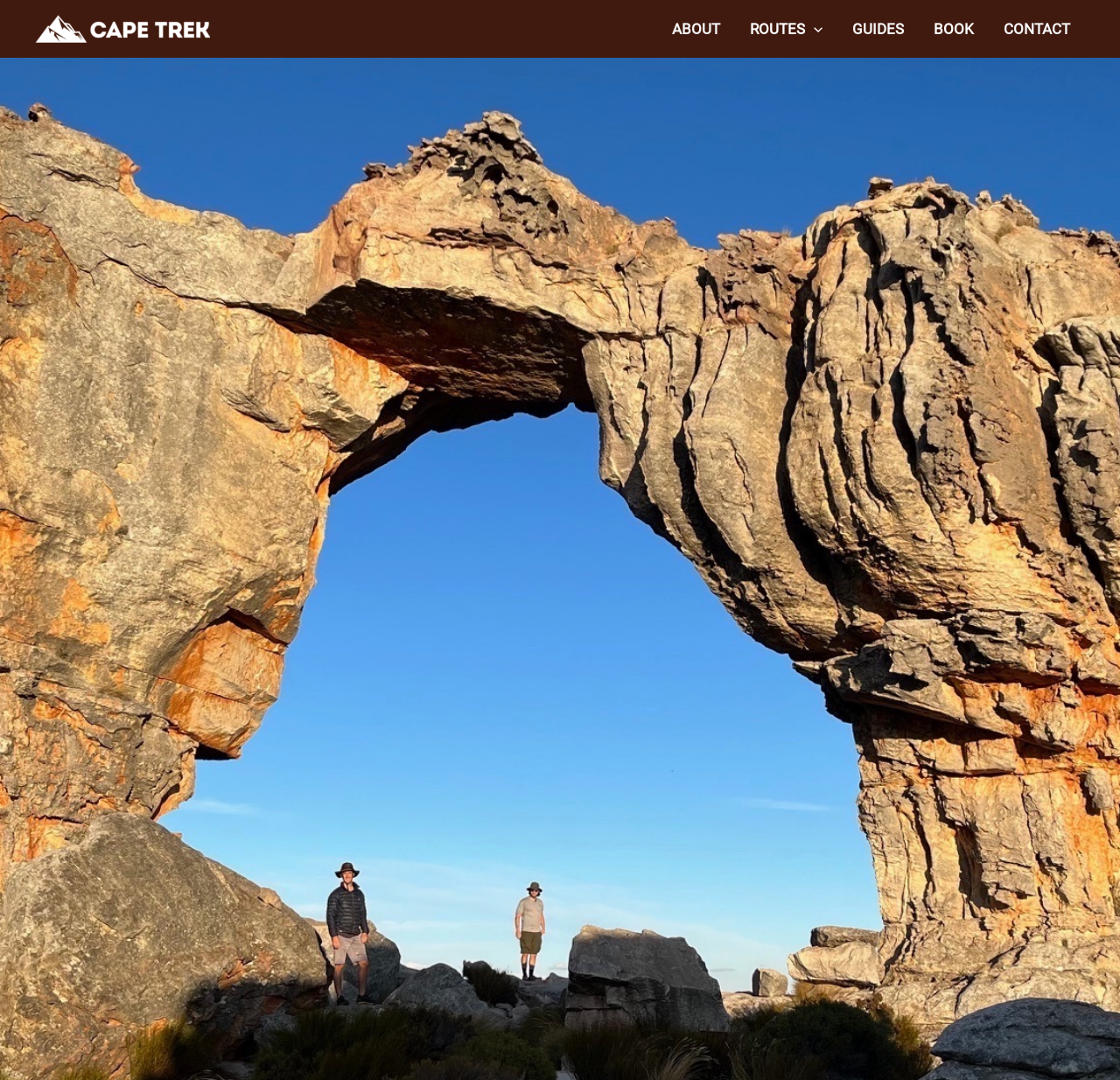Identify and provide the text content of the webpage's primary headline.

GUIDED HIKES AROUND THE CAPE